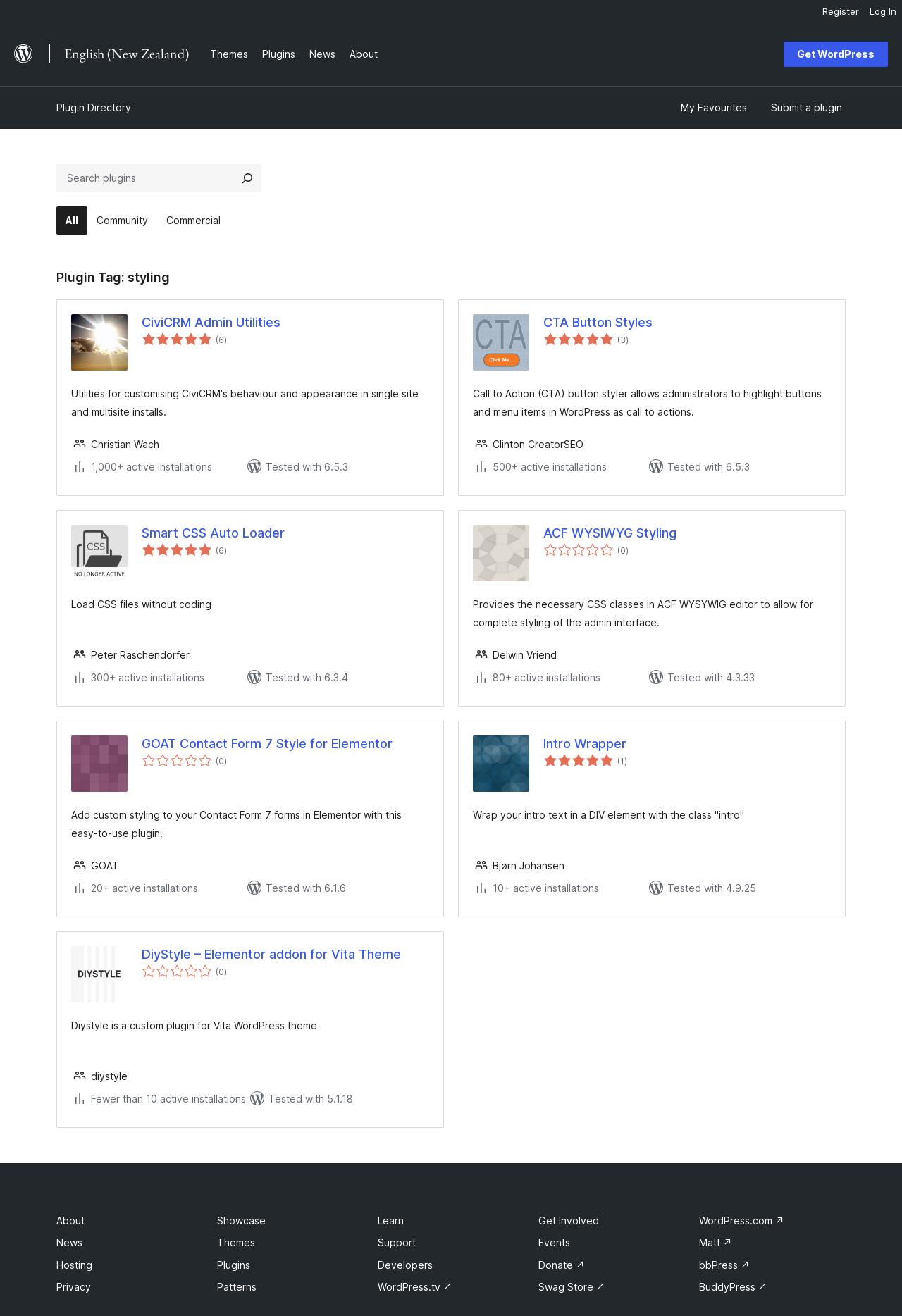Determine the bounding box coordinates of the clickable region to carry out the instruction: "Get WordPress".

[0.869, 0.032, 0.984, 0.051]